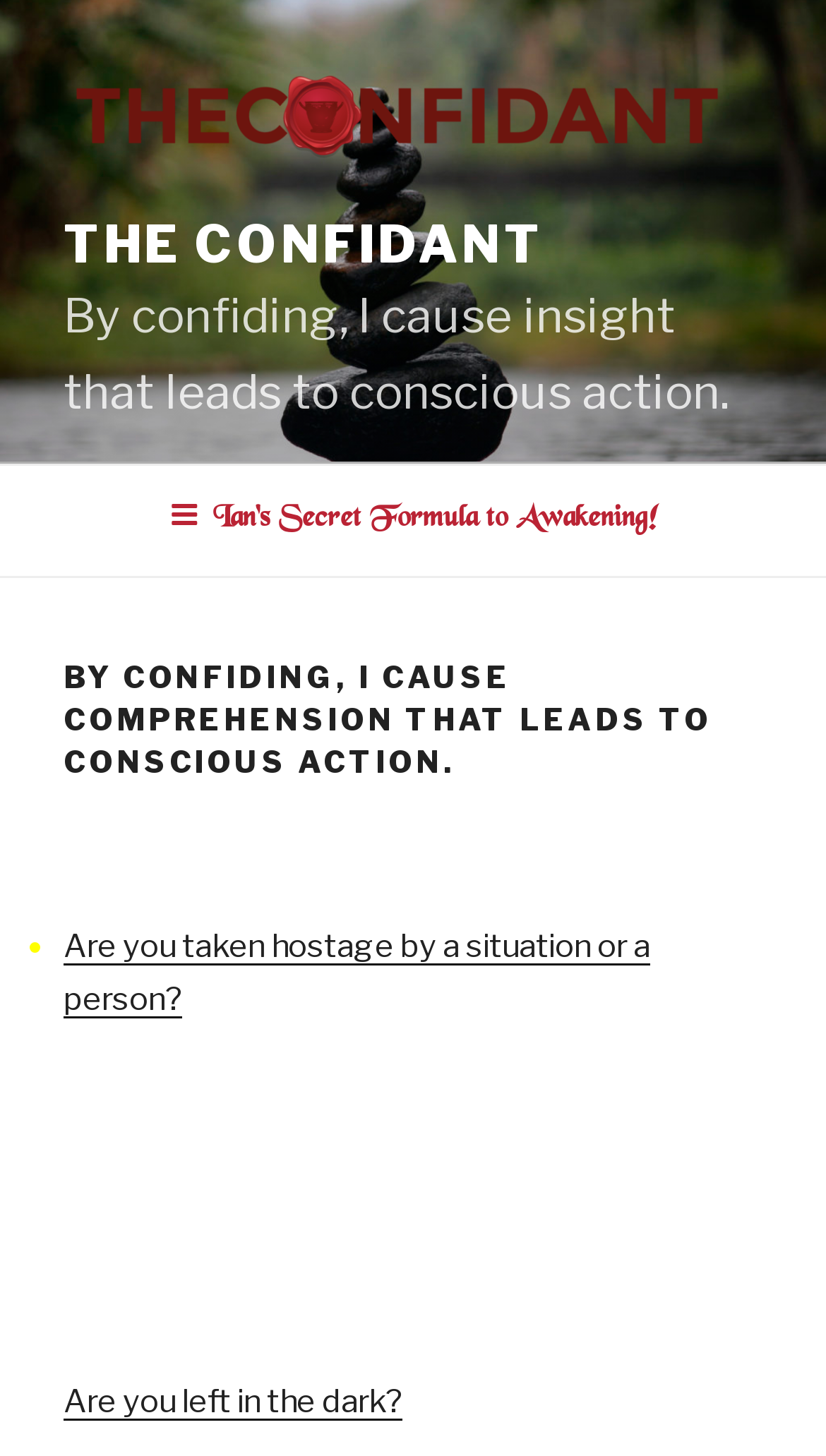Create an in-depth description of the webpage, covering main sections.

The webpage appears to be a personal or professional website, likely belonging to "The Confidant". At the top, there is a logo or branding element, which is an image with the text "The Confidant" next to it. Below this, there is a tagline or slogan that reads "By confiding, I cause insight that leads to conscious action."

A top menu navigation bar spans the entire width of the page, located about one-third of the way down from the top. Within this menu, there is a button labeled "Ian's Secret Formula to Awakening!" which, when expanded, reveals a dropdown menu.

In the main content area, there is a large heading that repeats the tagline "BY CONFIDING, I CAUSE COMPREHENSION THAT LEADS TO CONSCIOUS ACTION." Below this, there are two bullet points, each containing a link to a question. The first question is "Are you taken hostage by a situation or a person?" and the second is "Are you left in the dark?" These links are likely to articles or pages that provide more information or guidance related to these questions.